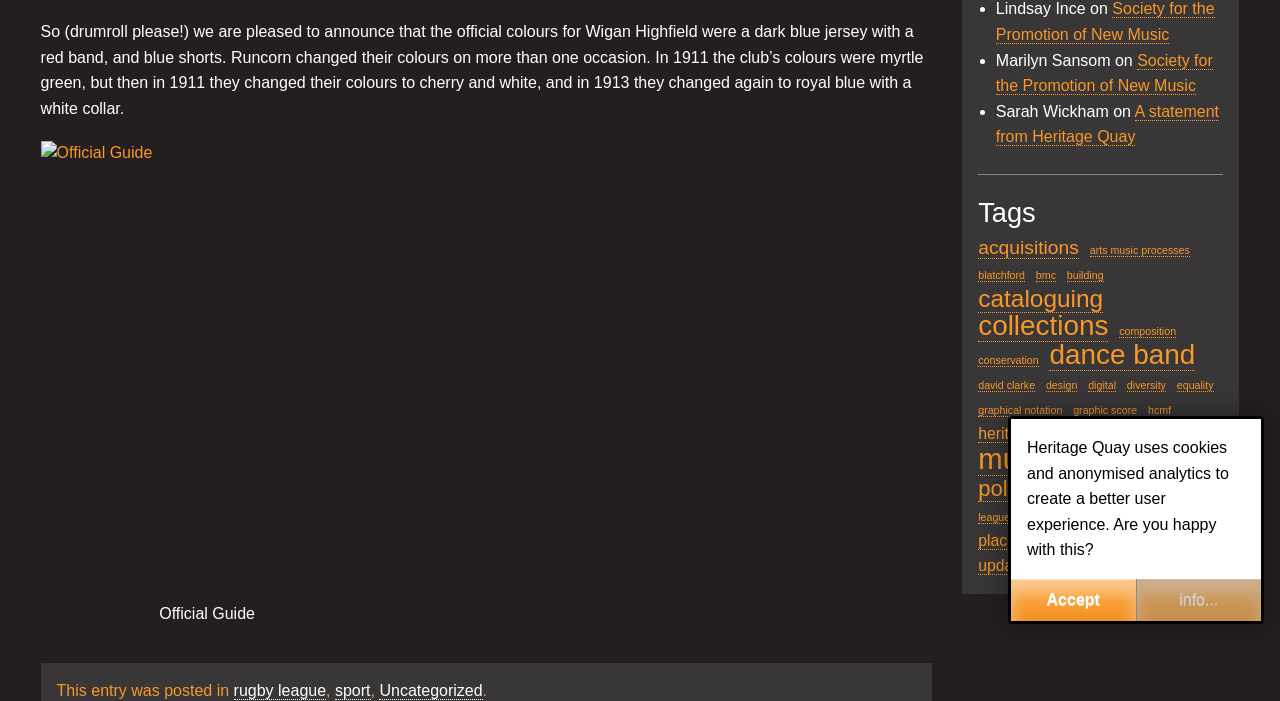Identify the bounding box coordinates for the UI element described by the following text: "A statement from Heritage Quay". Provide the coordinates as four float numbers between 0 and 1, in the format [left, top, right, bottom].

[0.778, 0.147, 0.952, 0.209]